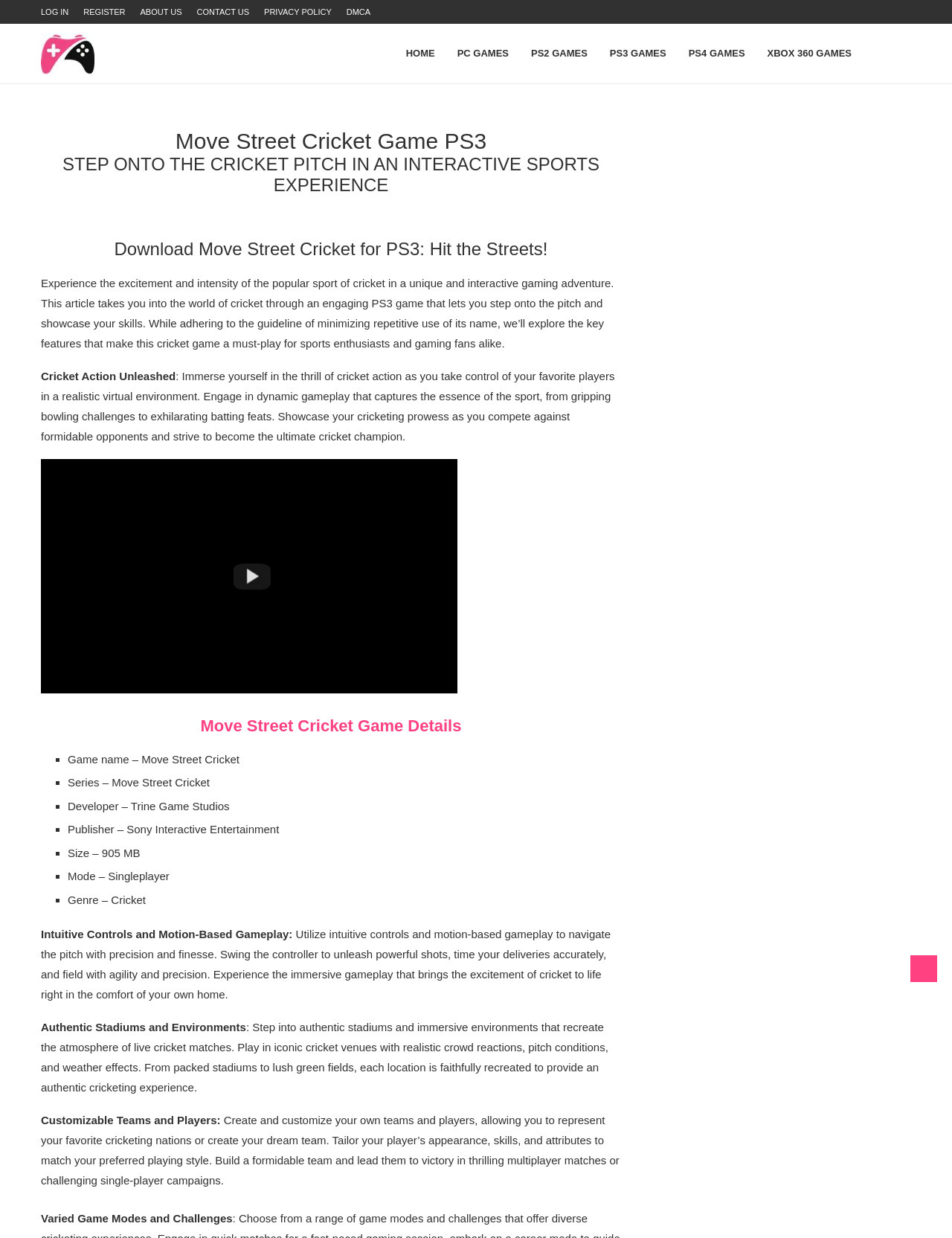Using the provided element description "Move Street Cricket Game Details", determine the bounding box coordinates of the UI element.

[0.211, 0.579, 0.485, 0.594]